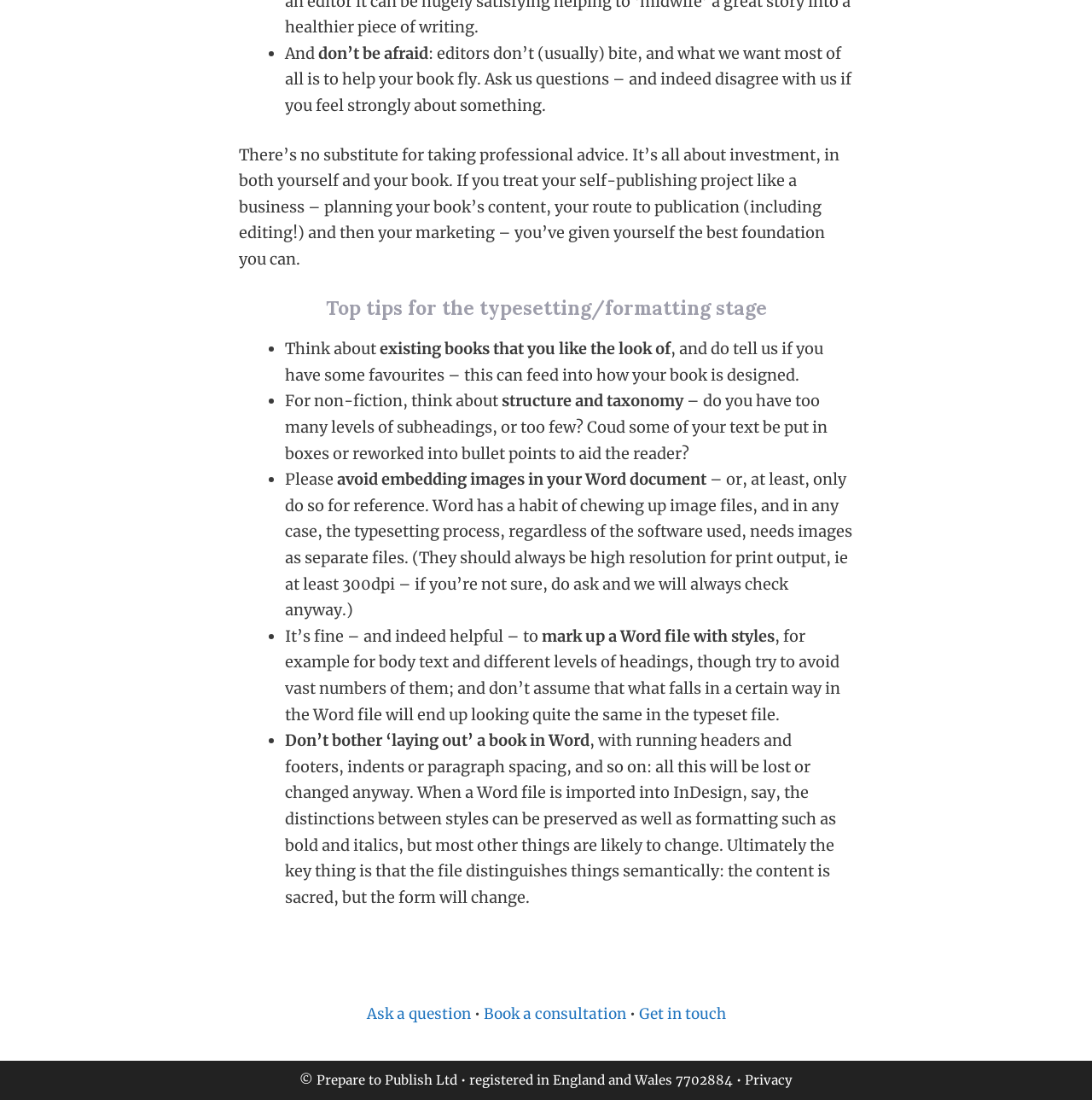What is the purpose of editors?
Carefully analyze the image and provide a detailed answer to the question.

According to the text, editors don't bite and want to help your book fly, implying that their purpose is to assist authors in improving their books.